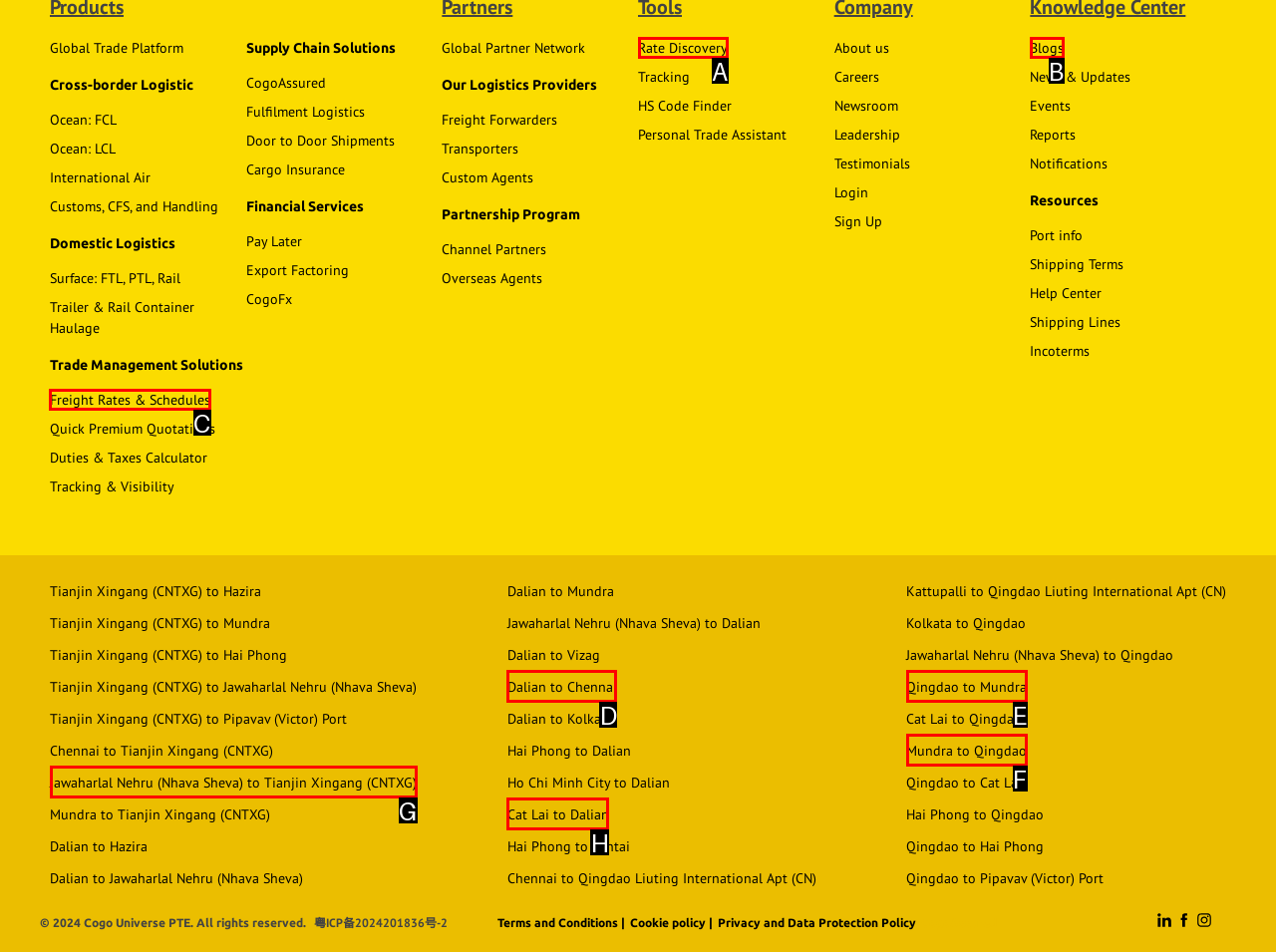From the given options, choose the one to complete the task: Get Freight Rates & Schedules
Indicate the letter of the correct option.

C